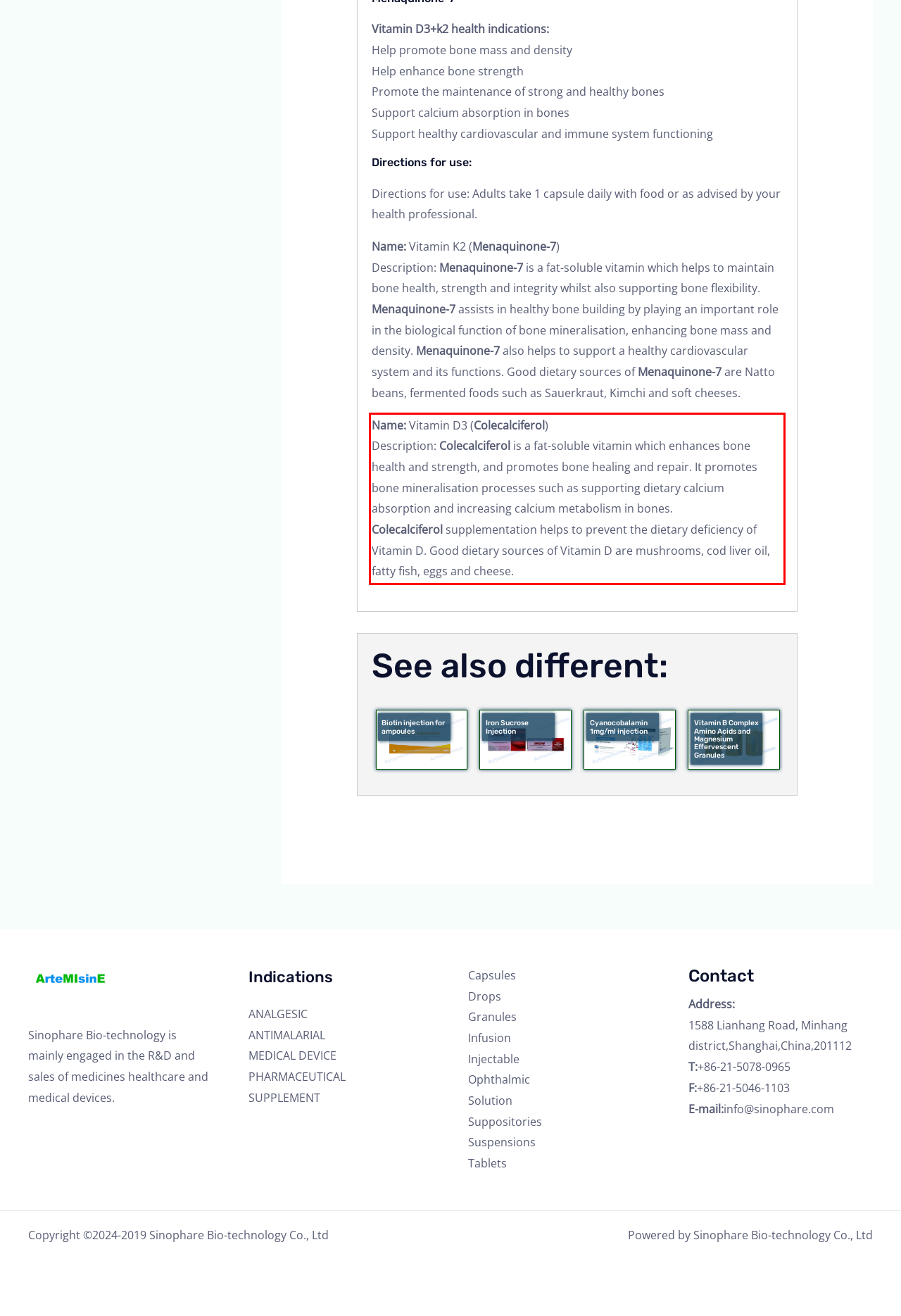Given a screenshot of a webpage with a red bounding box, extract the text content from the UI element inside the red bounding box.

Name: Vitamin D3 (Colecalciferol) Description: Colecalciferol is a fat-soluble vitamin which enhances bone health and strength, and promotes bone healing and repair. It promotes bone mineralisation processes such as supporting dietary calcium absorption and increasing calcium metabolism in bones. Colecalciferol supplementation helps to prevent the dietary deficiency of Vitamin D. Good dietary sources of Vitamin D are mushrooms, cod liver oil, fatty fish, eggs and cheese.